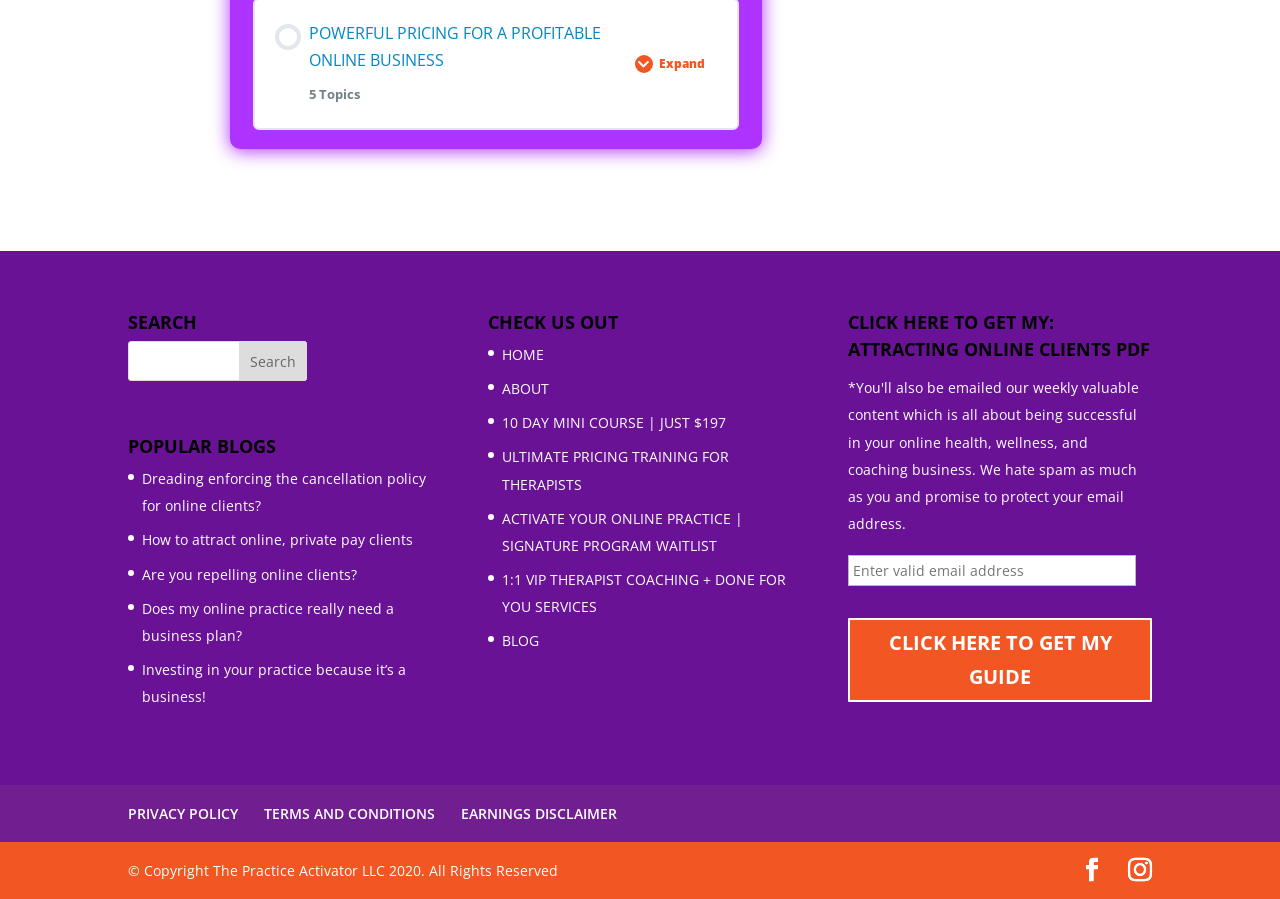What is the copyright year of the website?
Please give a detailed and thorough answer to the question, covering all relevant points.

I looked at the footer of the webpage and found the copyright information, which states '© Copyright The Practice Activator LLC 2020. All Rights Reserved'. This indicates that the copyright year is 2020.